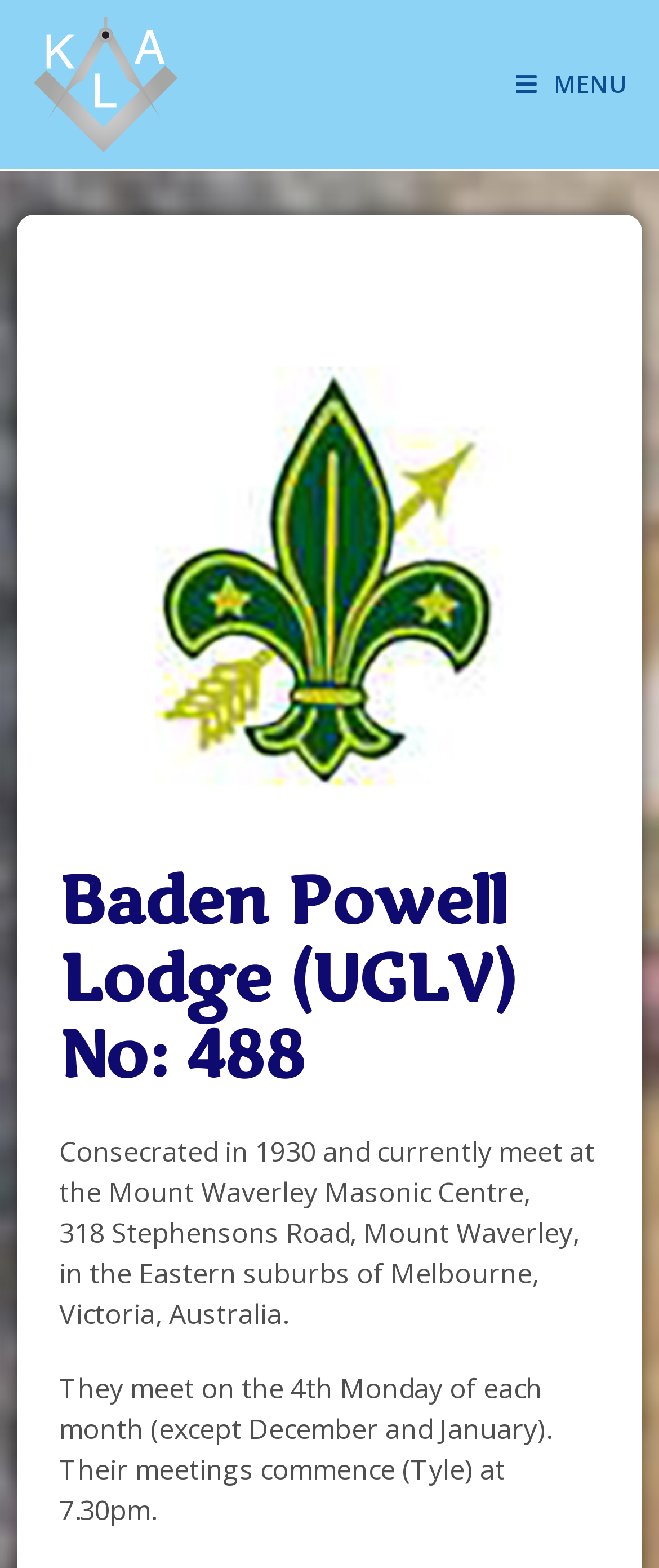Analyze and describe the webpage in a detailed narrative.

The webpage is about Baden Powell Lodge No. 488, located in Melbourne, Victoria, Australia. At the top left of the page, there is a layout table with a link to the Kindred Lodges Association, accompanied by an image with the same name. 

On the top right, there is a link to a mobile menu, indicated by the text "MENU". 

Below the top section, there is a prominent heading that reads "Baden Powell Lodge (UGLV) No: 488", which is also a link. 

Underneath the heading, there is a paragraph of text that provides information about the lodge, stating that it was consecrated in 1930 and currently meets at the Mount Waverley Masonic Centre in Melbourne. 

Further down, there is another paragraph of text that details the lodge's meeting schedule, specifying that they meet on the 4th Monday of each month, except for December and January, and that their meetings start at 7:30 pm.